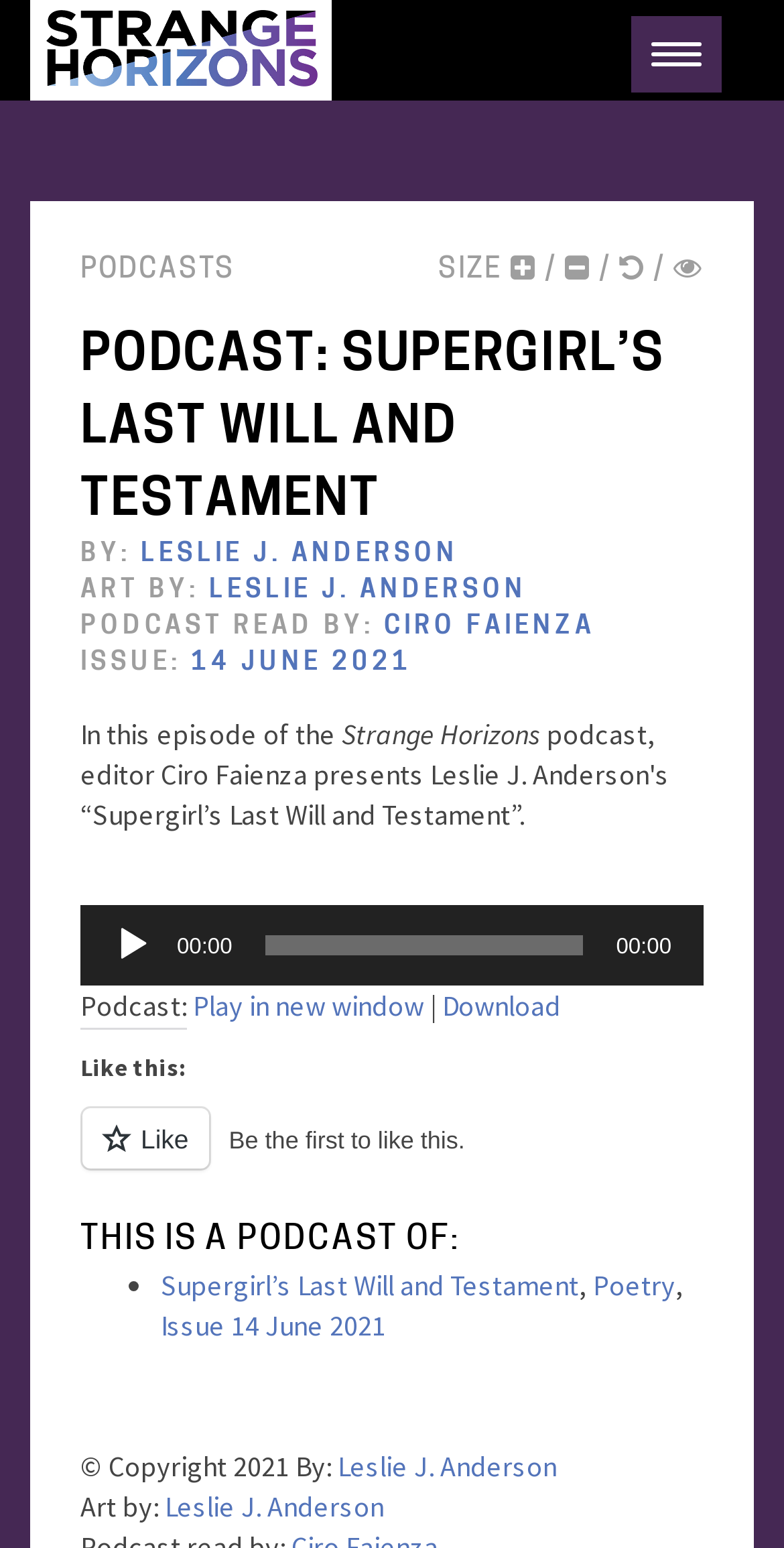What is the title of the podcast?
Ensure your answer is thorough and detailed.

I found the title of the podcast by looking at the link with the text 'PODCAST: SUPERGIRL’S LAST WILL AND TESTAMENT' which is located at the top of the webpage.